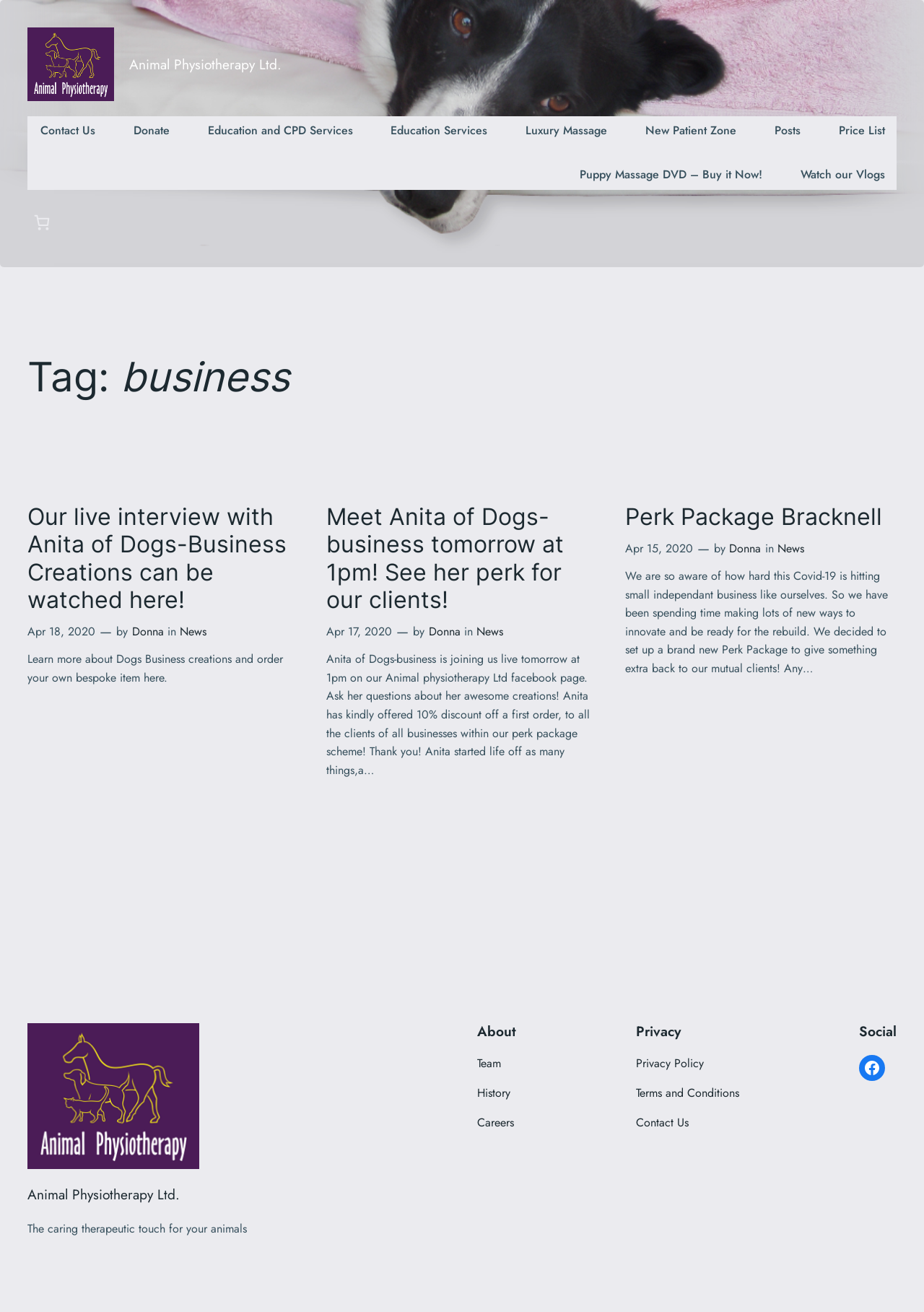Please determine the bounding box coordinates of the element to click in order to execute the following instruction: "View the 'Perk Package Bracknell' page". The coordinates should be four float numbers between 0 and 1, specified as [left, top, right, bottom].

[0.677, 0.384, 0.955, 0.405]